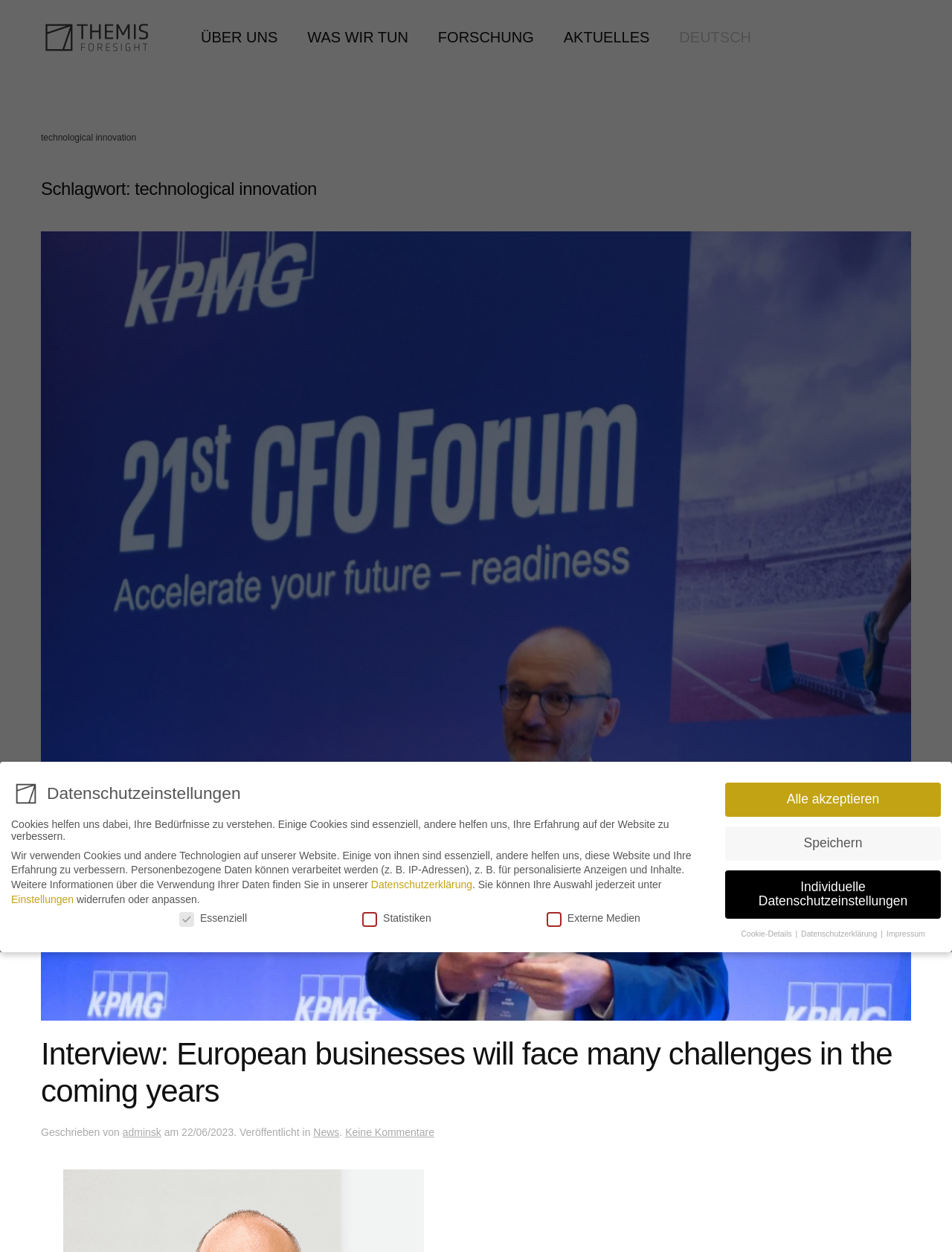Identify the bounding box coordinates of the area you need to click to perform the following instruction: "Click the Zurück zur Startseite link".

[0.043, 0.006, 0.165, 0.053]